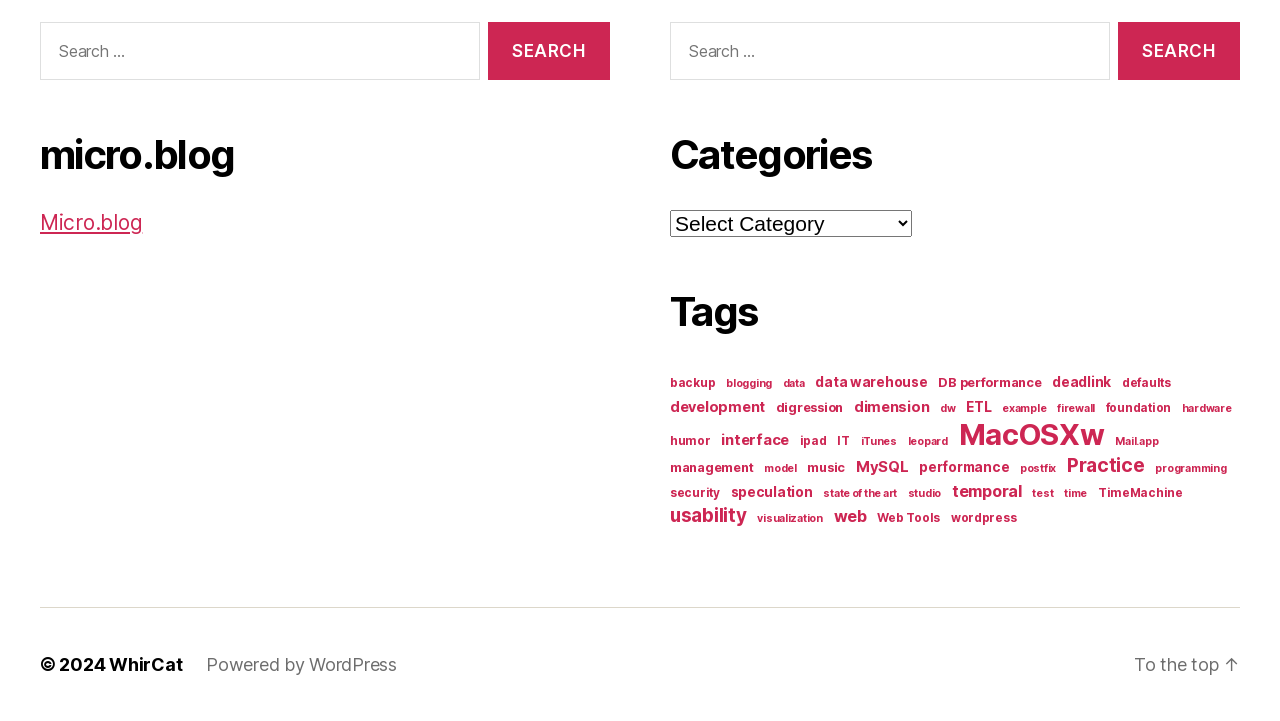How many items are in the 'MacOSXw' category?
Carefully examine the image and provide a detailed answer to the question.

The 'MacOSXw' category has 228 items, as indicated by the link text 'MacOSXw (228 items)' in the tags navigation menu.